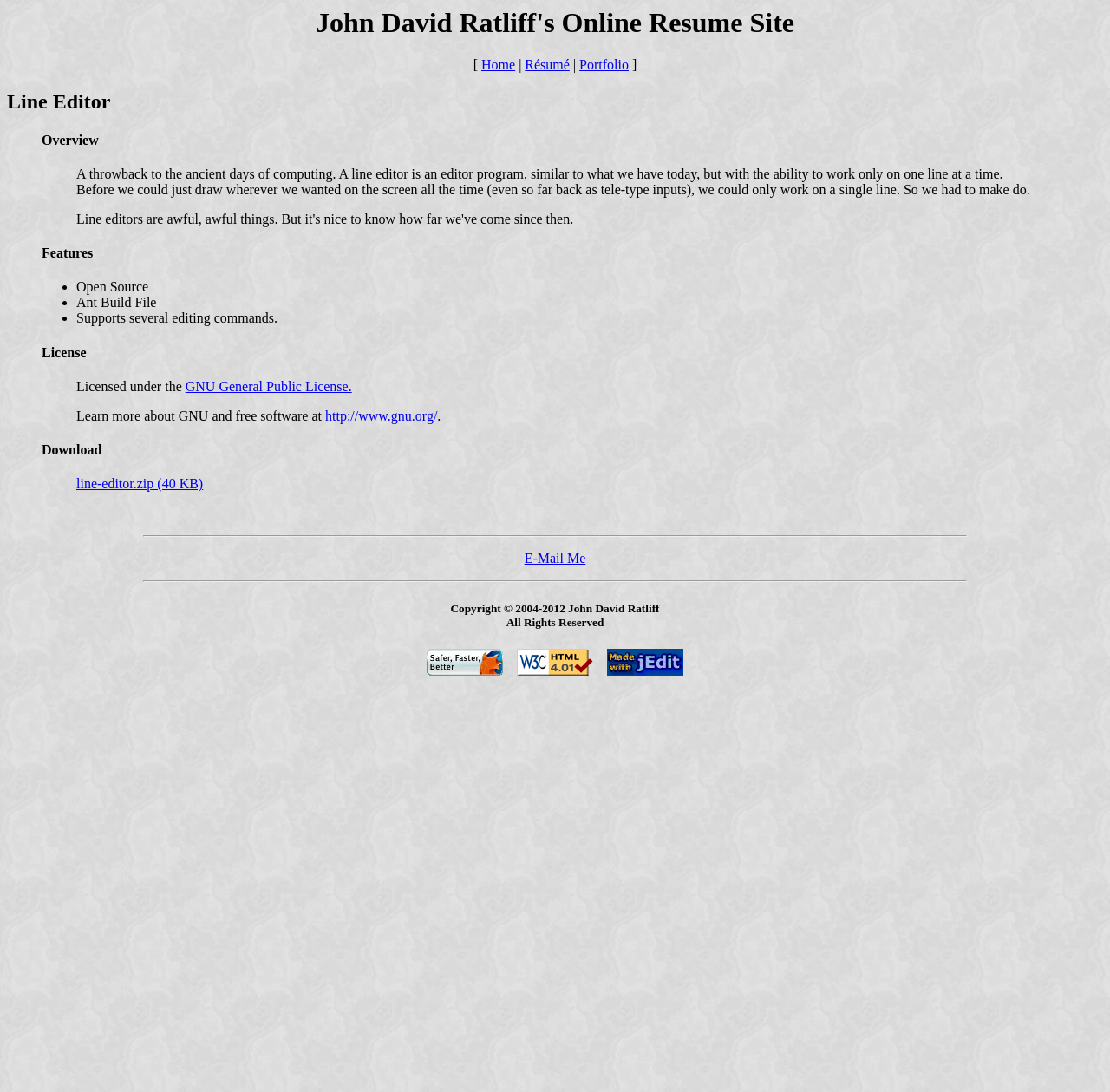Extract the bounding box of the UI element described as: "line-editor.zip (40 KB)".

[0.069, 0.436, 0.183, 0.45]